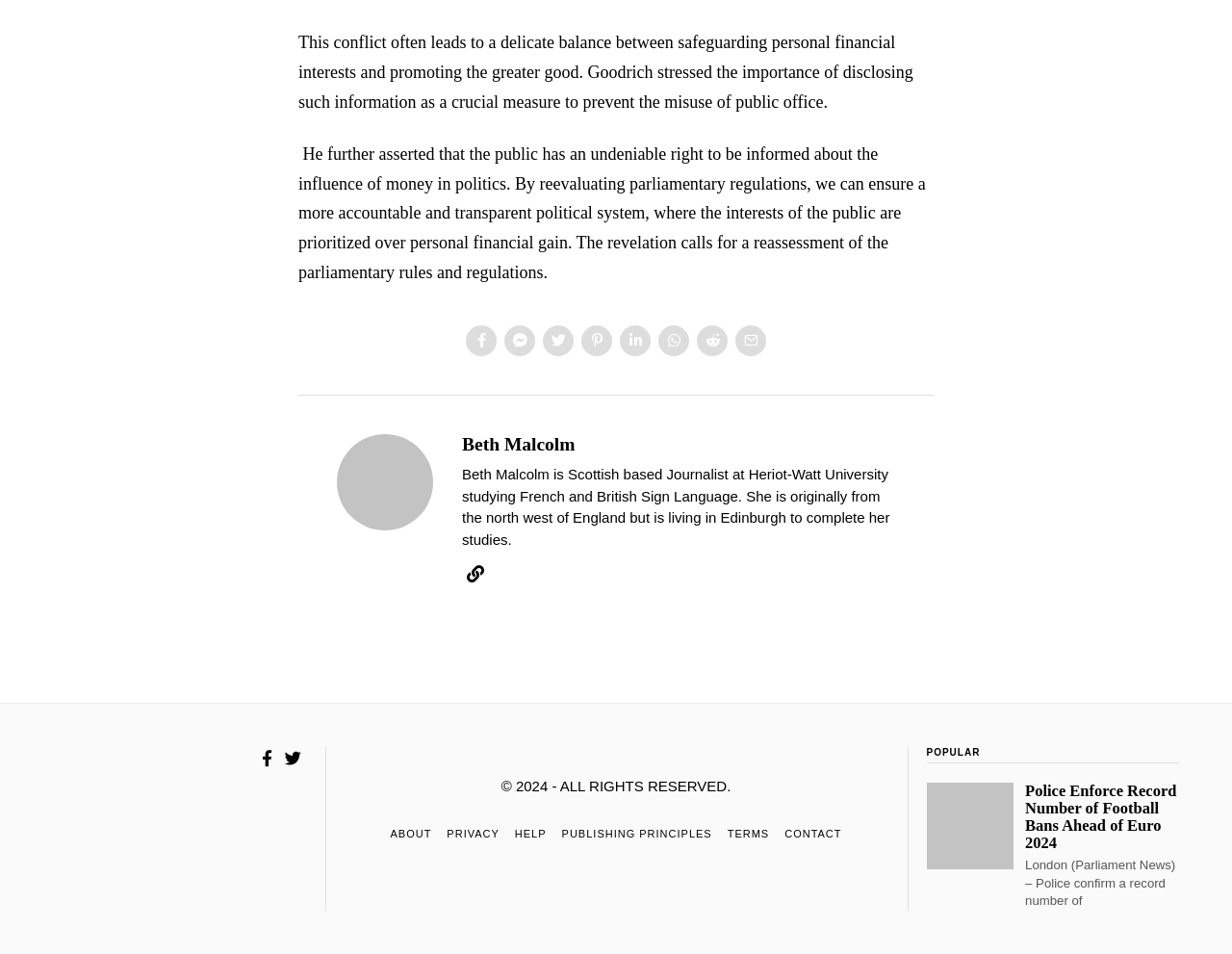Point out the bounding box coordinates of the section to click in order to follow this instruction: "Click the link to the PRIVACY page".

[0.363, 0.866, 0.405, 0.883]